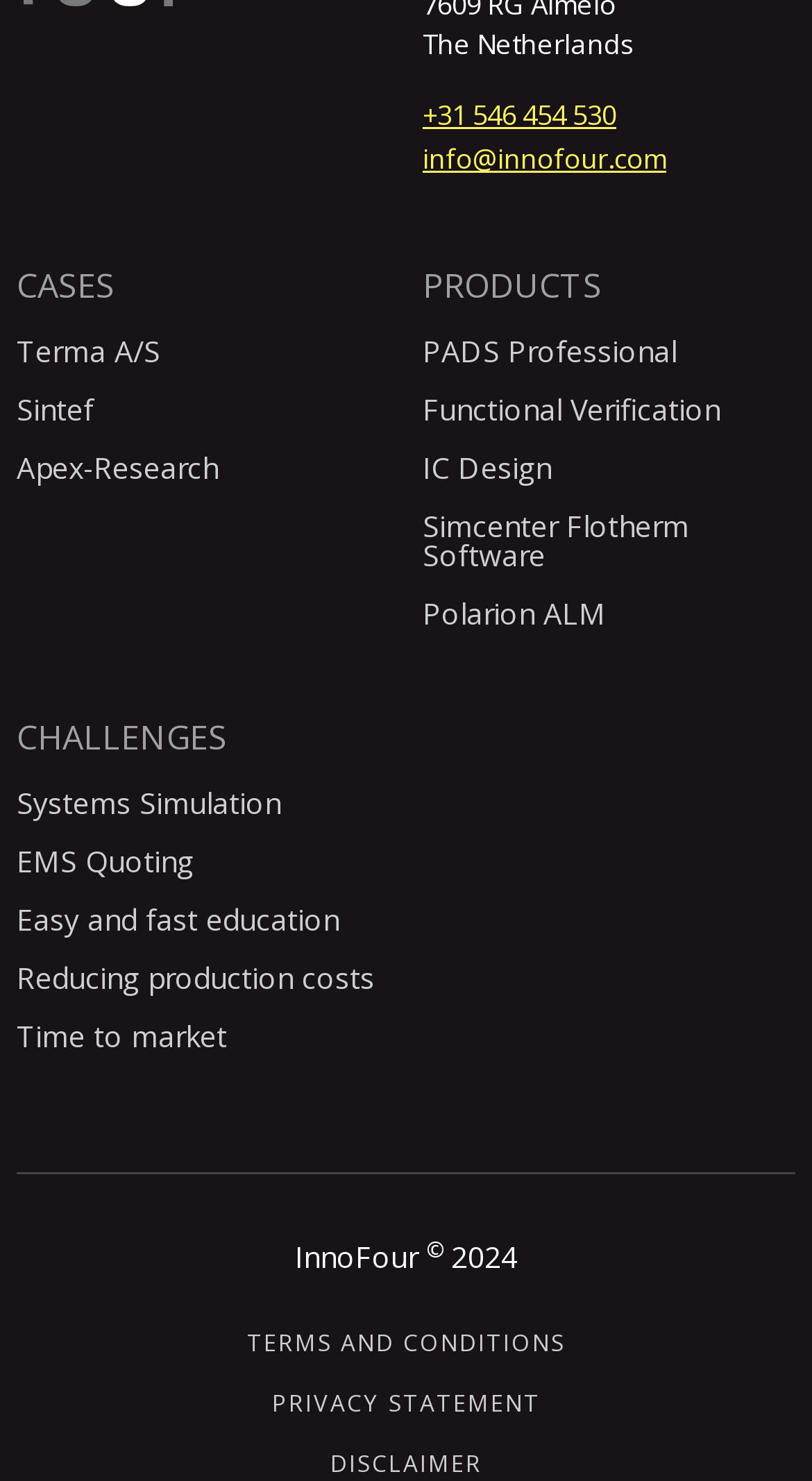Please identify the bounding box coordinates of where to click in order to follow the instruction: "Search for something".

None